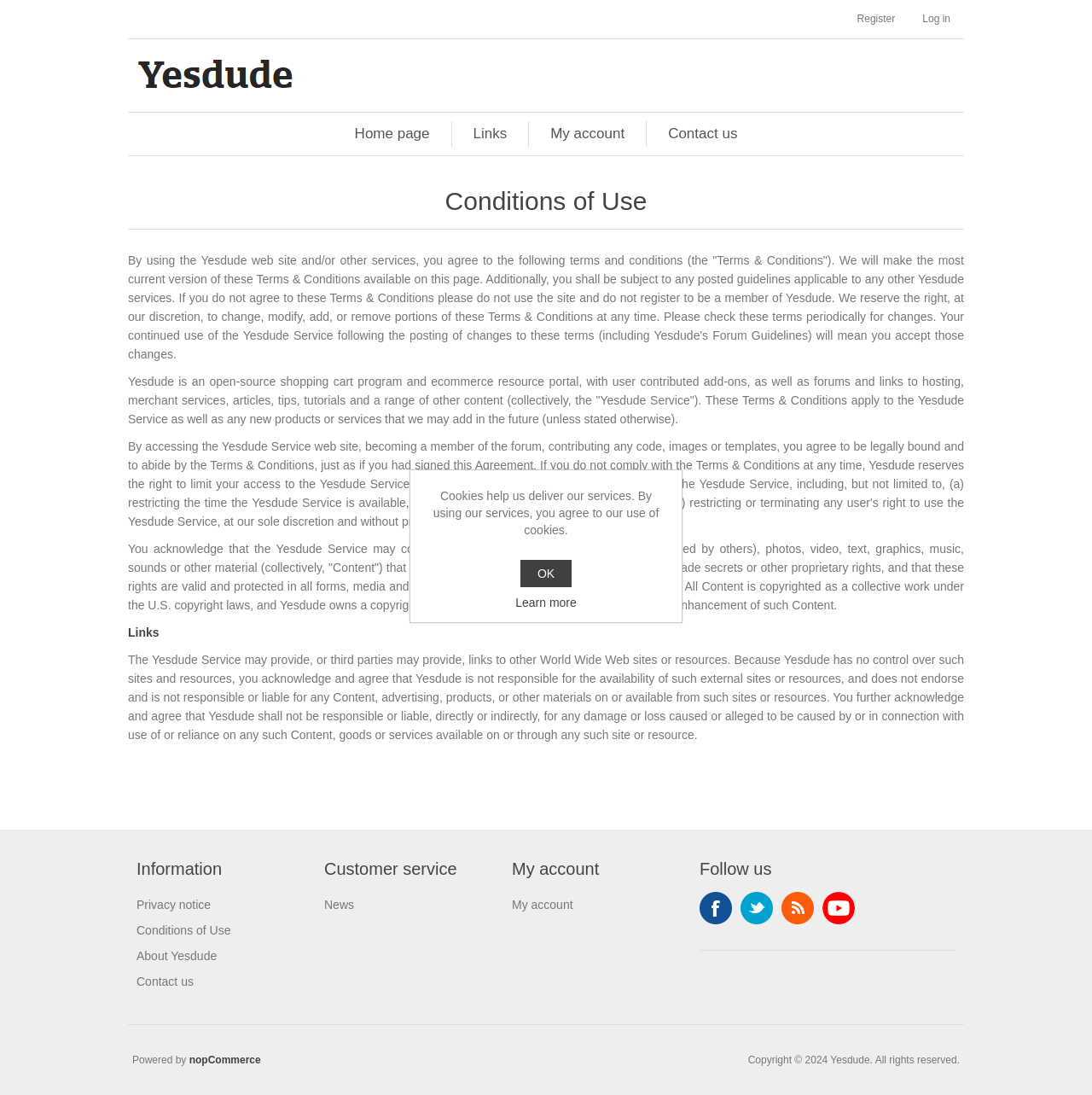Please identify the bounding box coordinates for the region that you need to click to follow this instruction: "Go to Home page".

[0.317, 0.111, 0.401, 0.134]